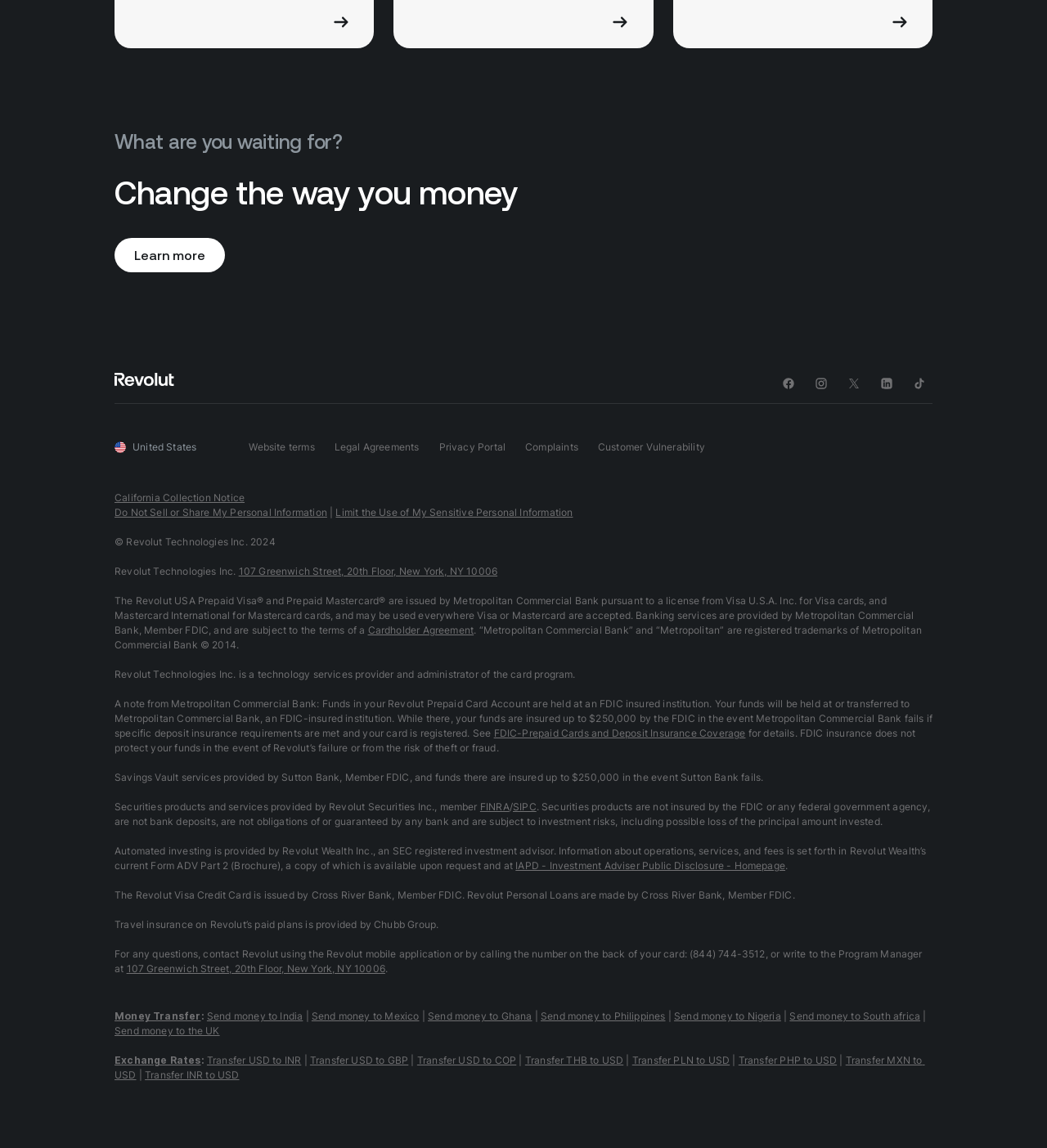Use a single word or phrase to answer the following:
What social media platforms does Revolut have a presence on?

Facebook, Instagram, Twitter, LinkedIn, TikTok